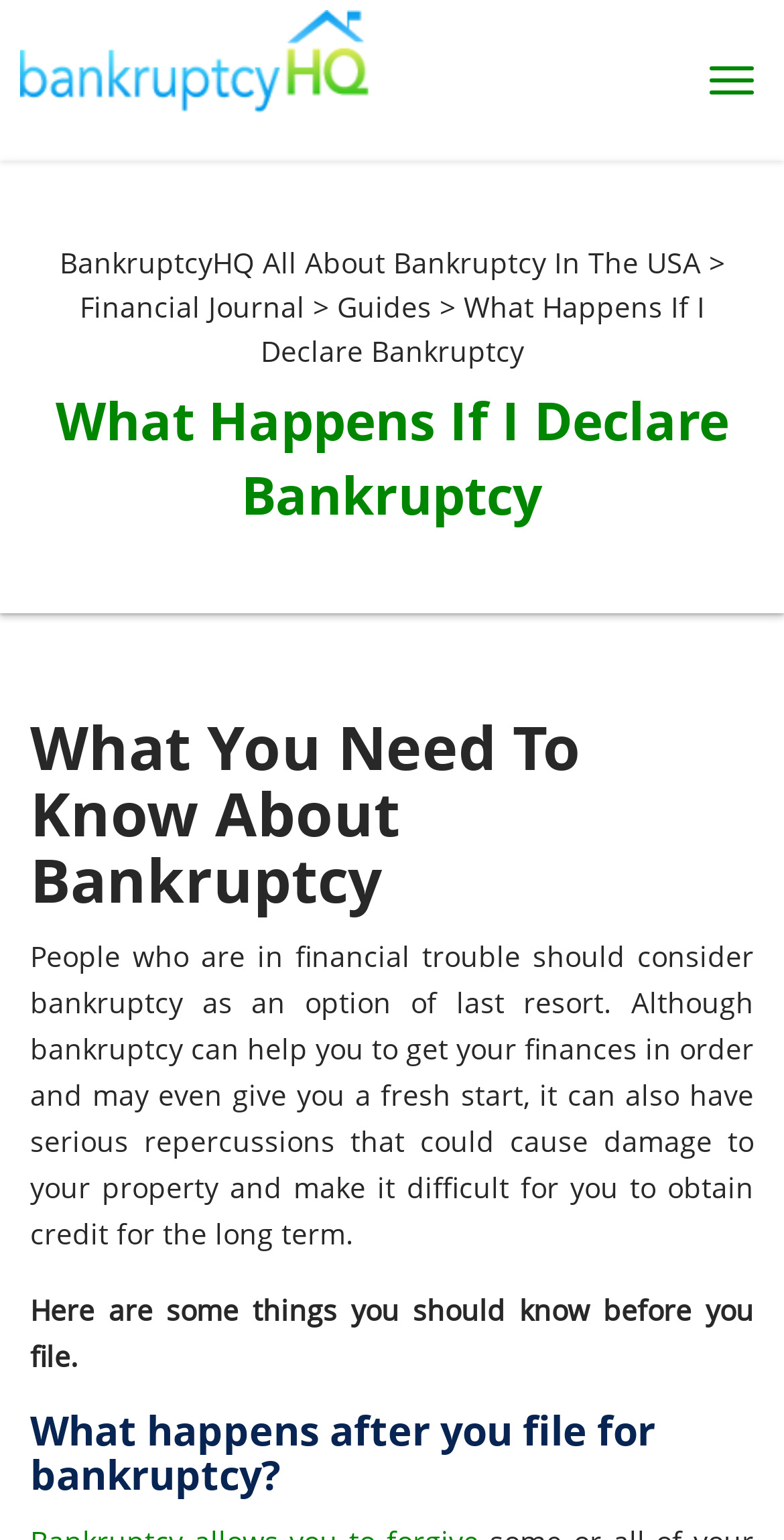What happens after filing for bankruptcy?
Look at the image and respond with a one-word or short phrase answer.

Unknown repercussions